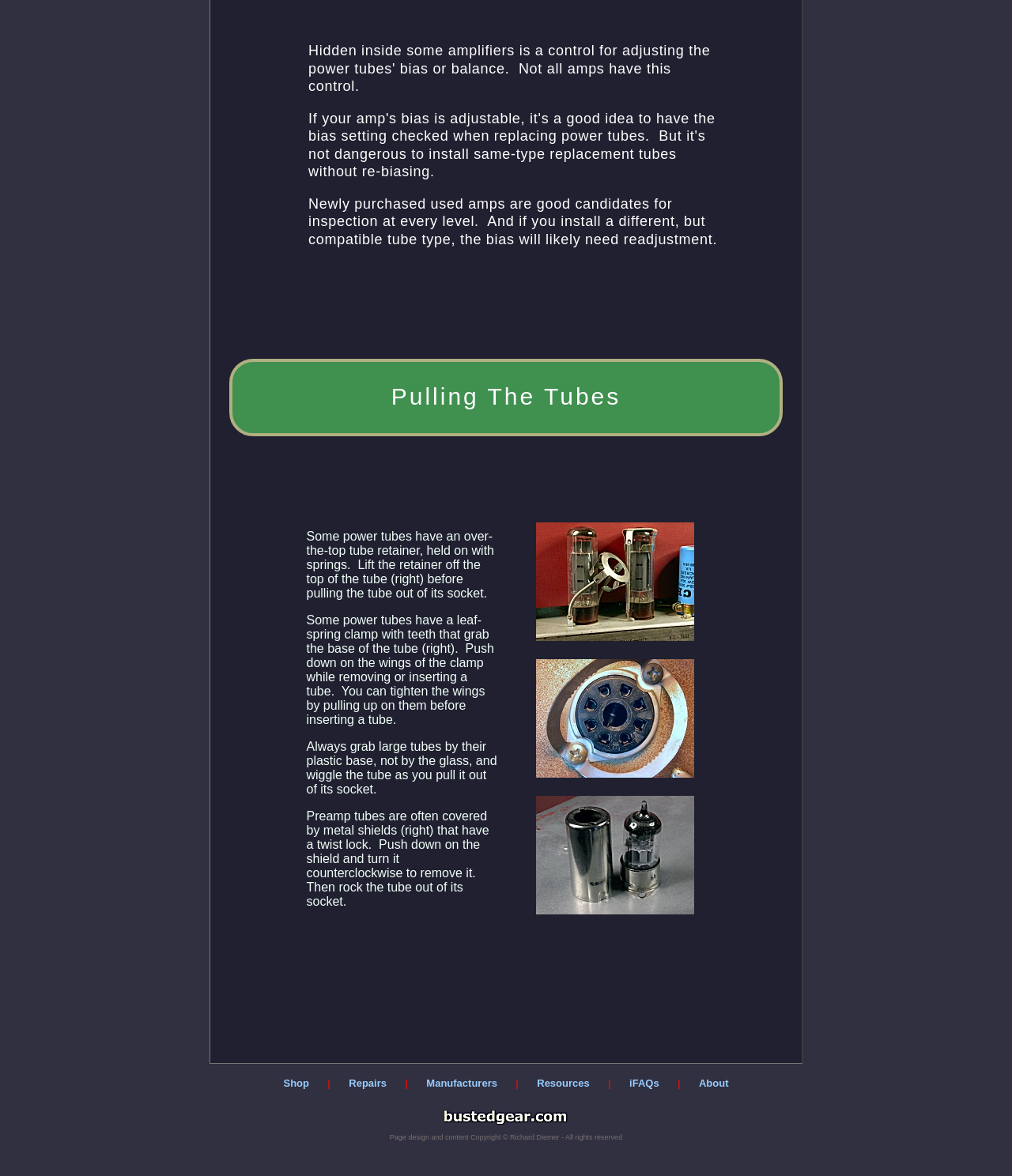From the screenshot, find the bounding box of the UI element matching this description: "About". Supply the bounding box coordinates in the form [left, top, right, bottom], each a float between 0 and 1.

[0.691, 0.916, 0.72, 0.926]